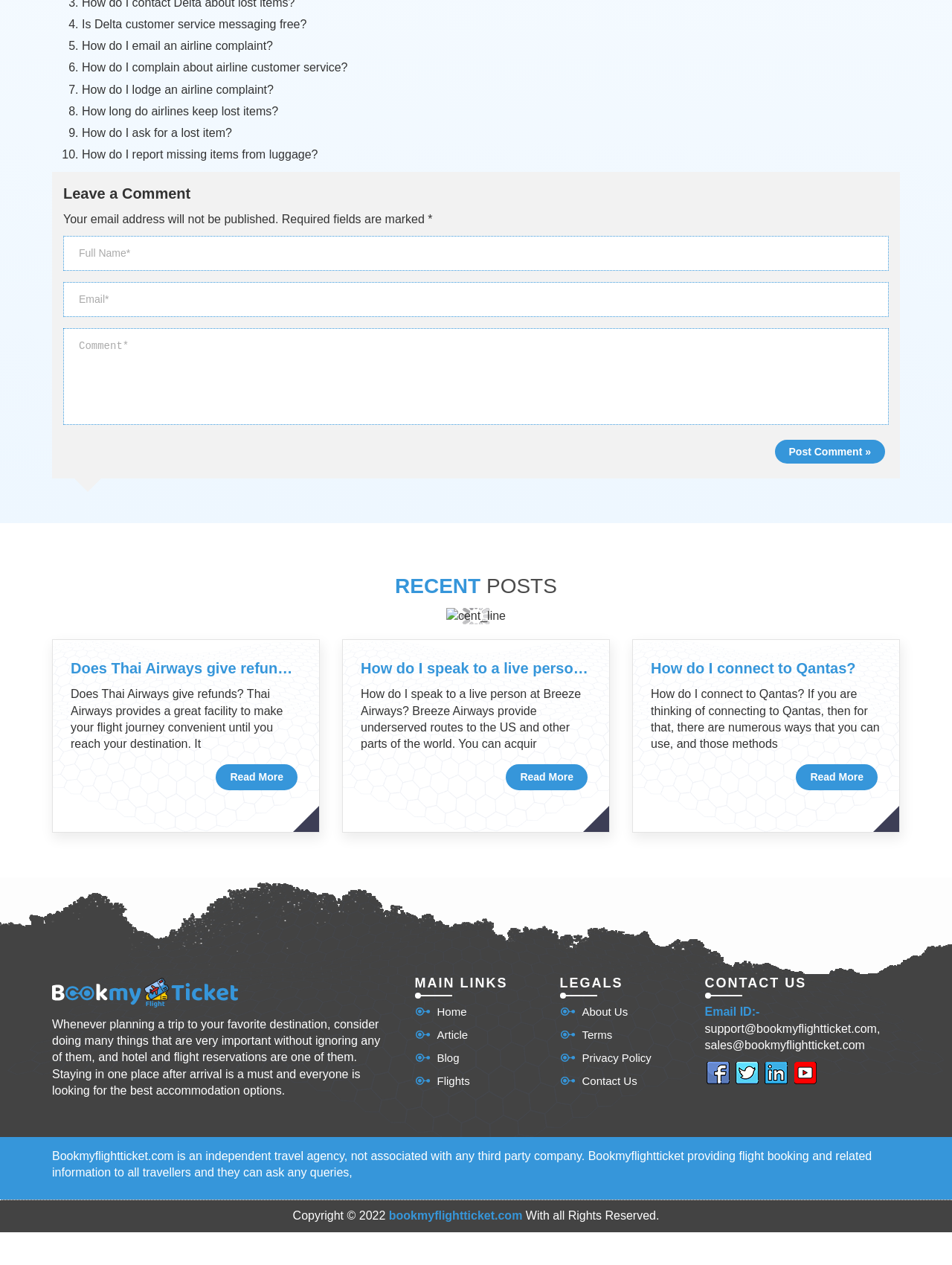What is the name of the airline mentioned in the second recent post?
Based on the image, answer the question with as much detail as possible.

The second recent post is 'How do I speak to a live person at Breeze Airways?' which indicates that the airline mentioned is Breeze Airways.